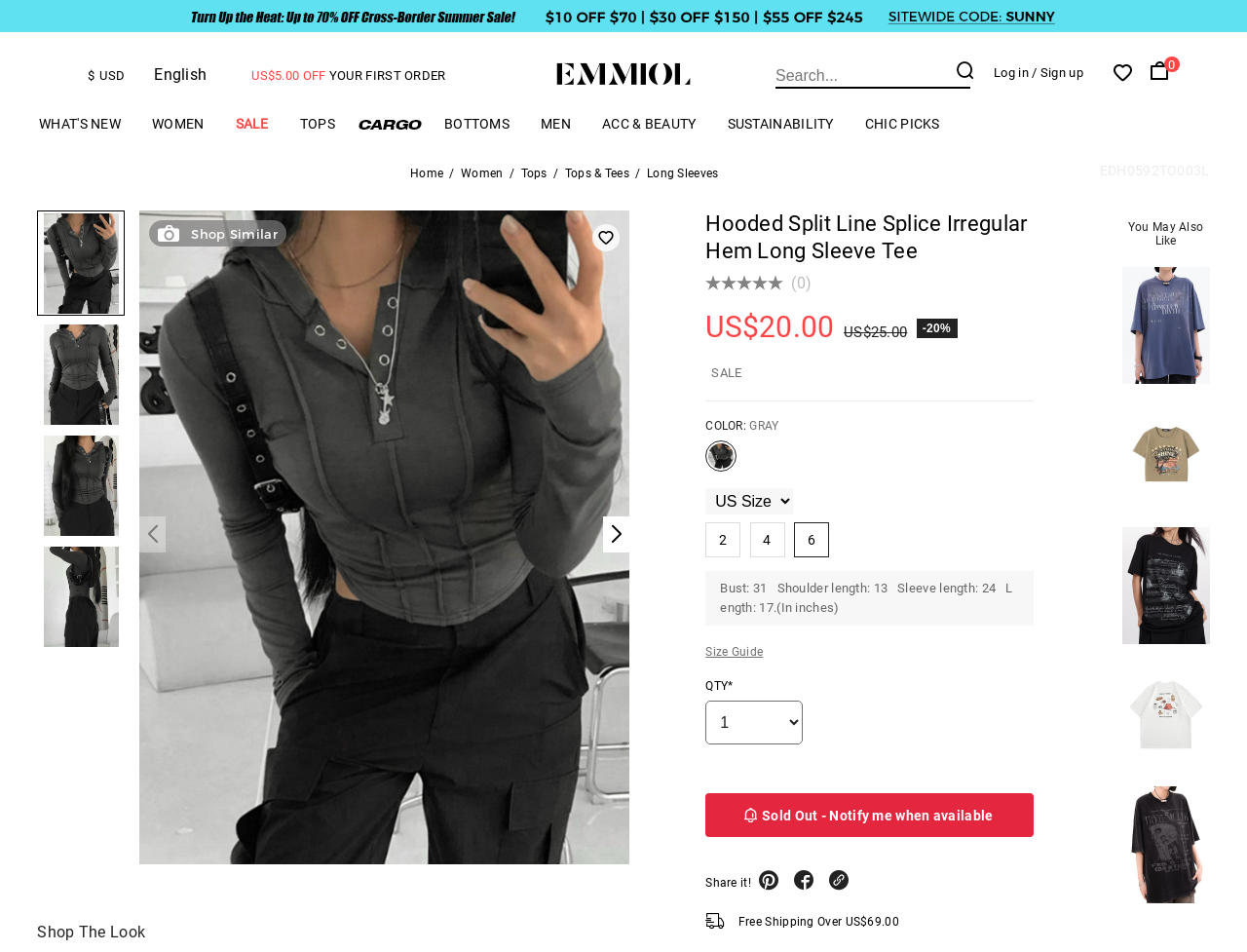What is the rating of the Hooded Split Line Splice Irregular Hem Long Sleeve Tee?
Answer the question with a single word or phrase, referring to the image.

5 stars